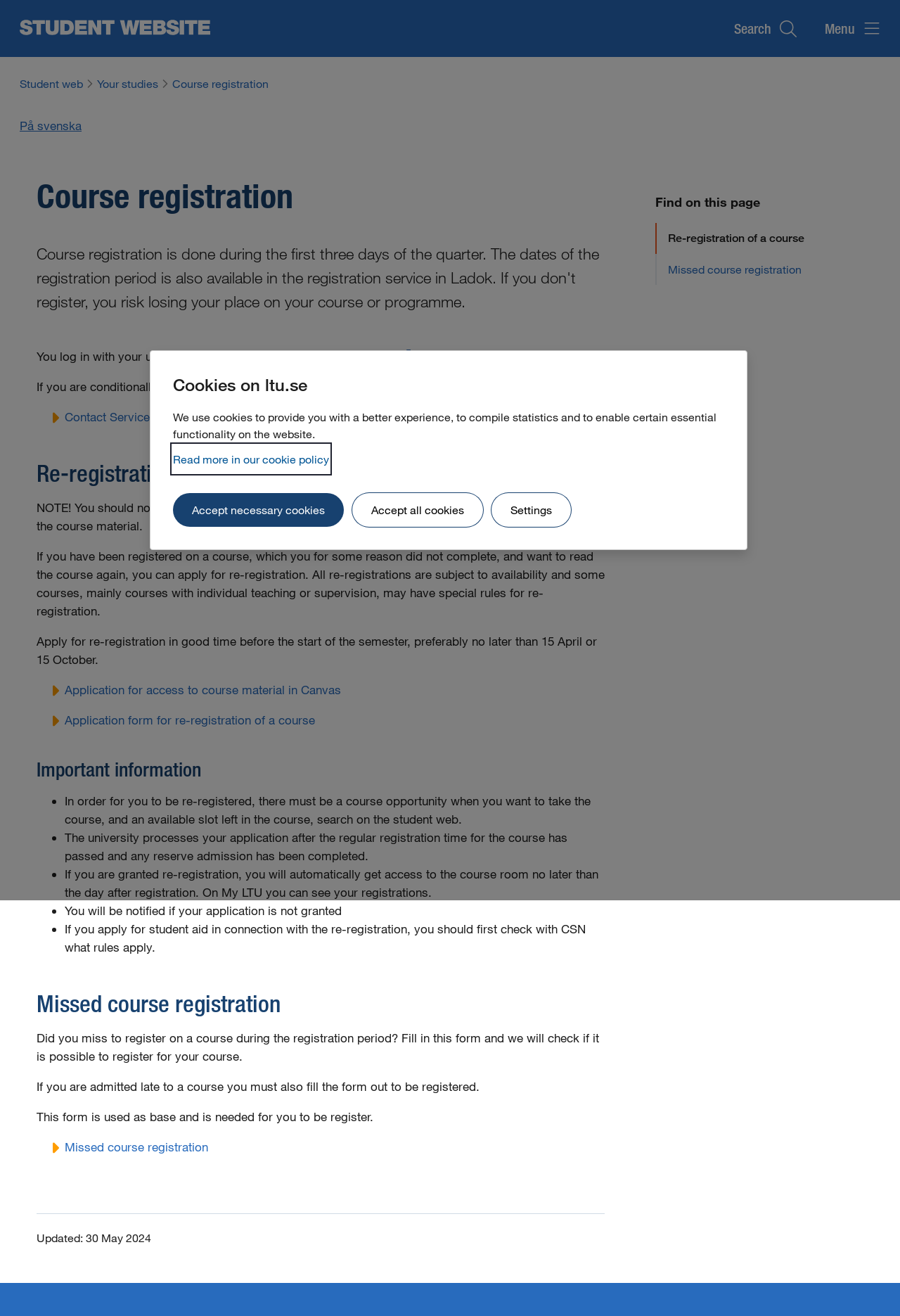Provide a one-word or short-phrase answer to the question:
What is the purpose of the 'Course registration' webpage?

Register for courses